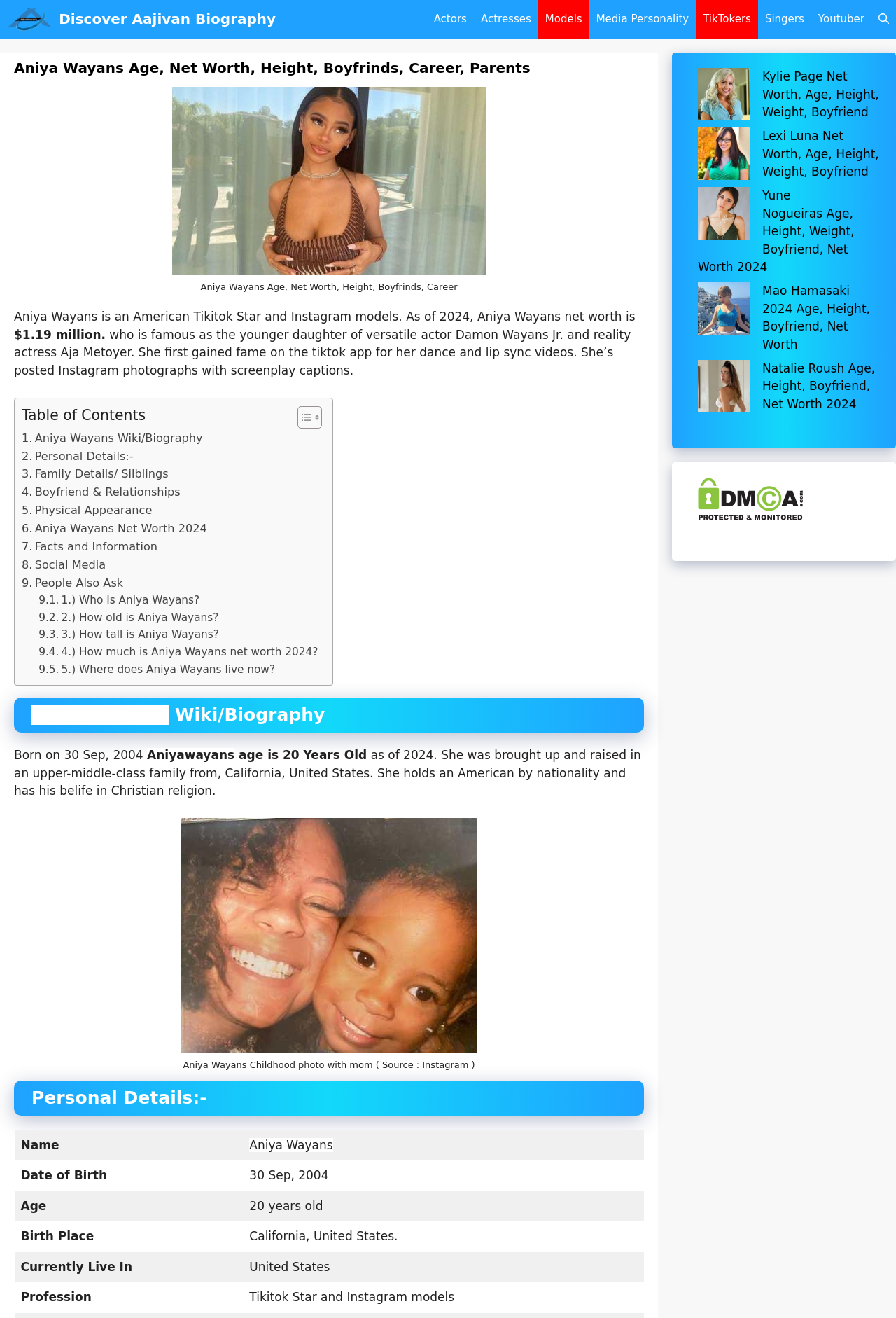Find the bounding box coordinates corresponding to the UI element with the description: "1.) Who Is Aniya Wayans?". The coordinates should be formatted as [left, top, right, bottom], with values as floats between 0 and 1.

[0.043, 0.449, 0.223, 0.462]